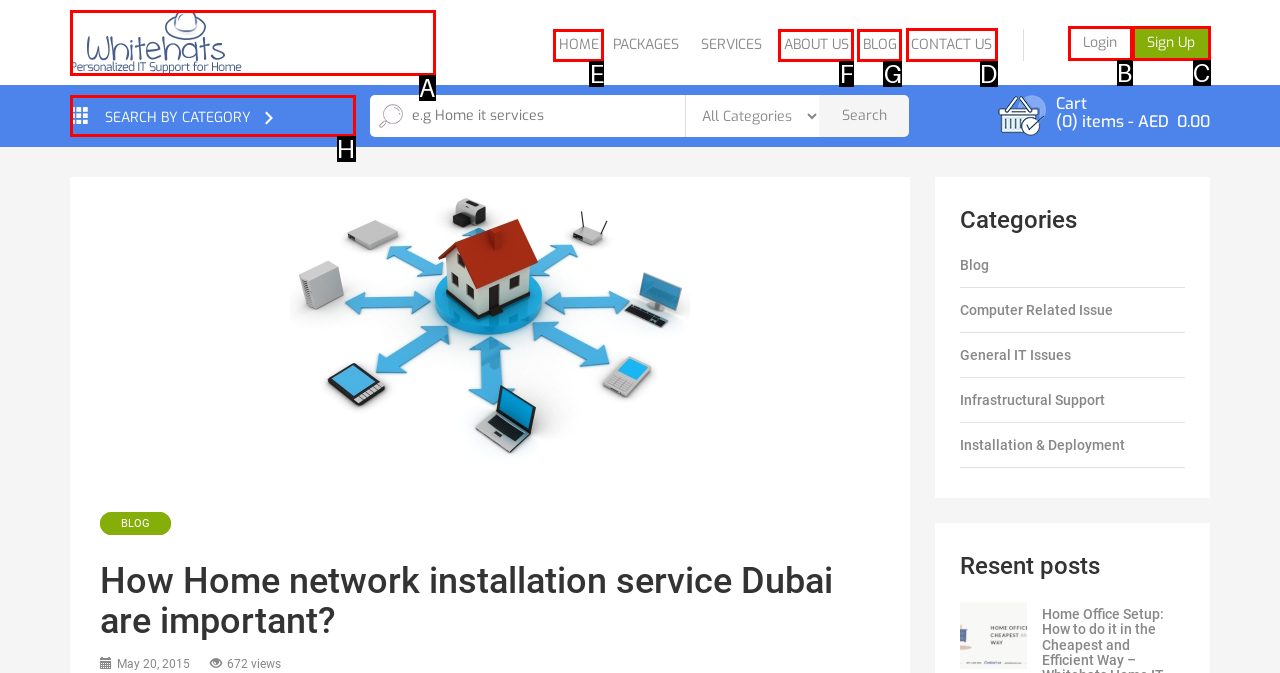Tell me which one HTML element I should click to complete the following task: Click on the 'CONTACT US' link Answer with the option's letter from the given choices directly.

D